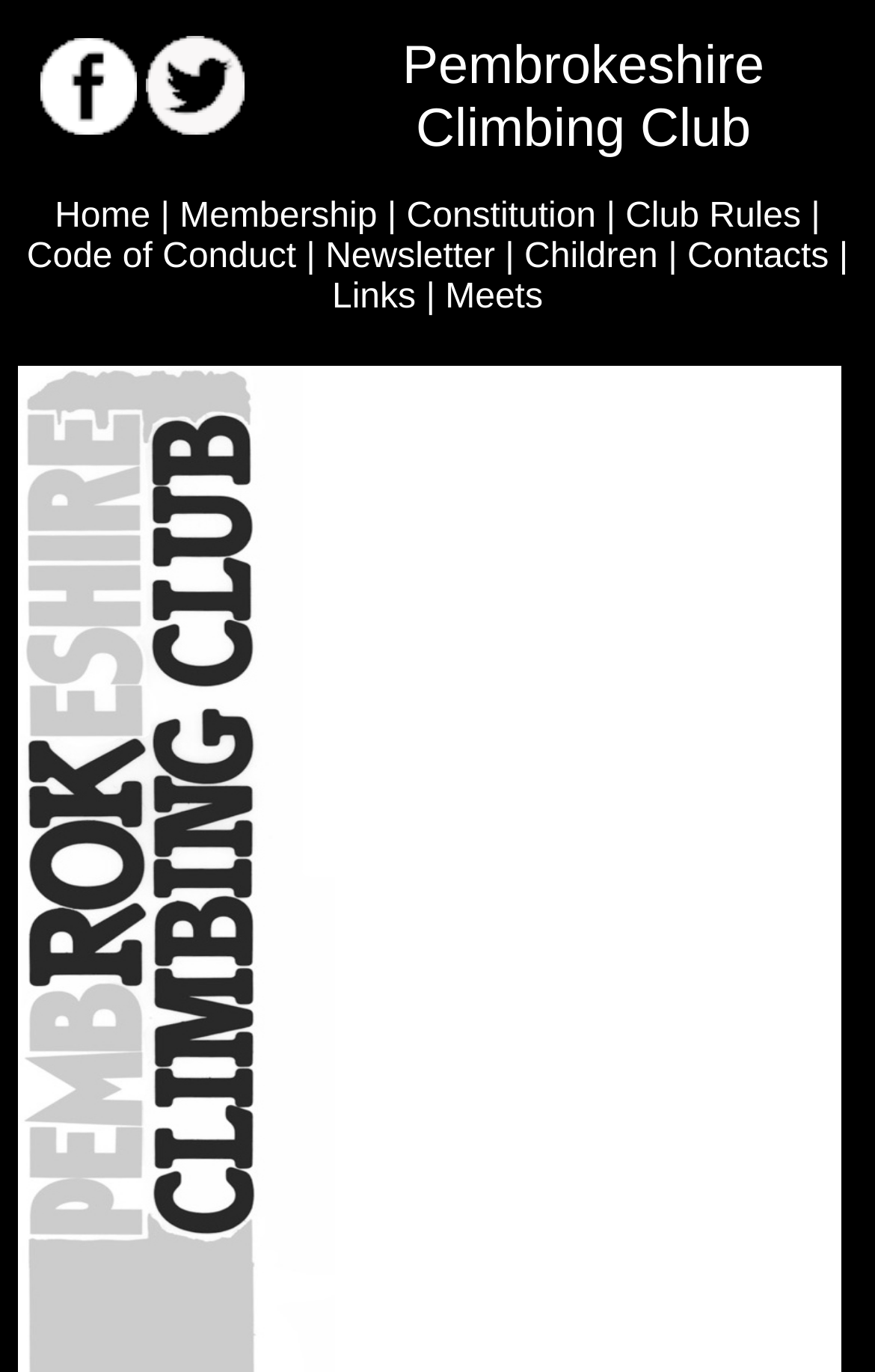What are the main sections of the club's website? Examine the screenshot and reply using just one word or a brief phrase.

Home, Membership, Constitution, etc.